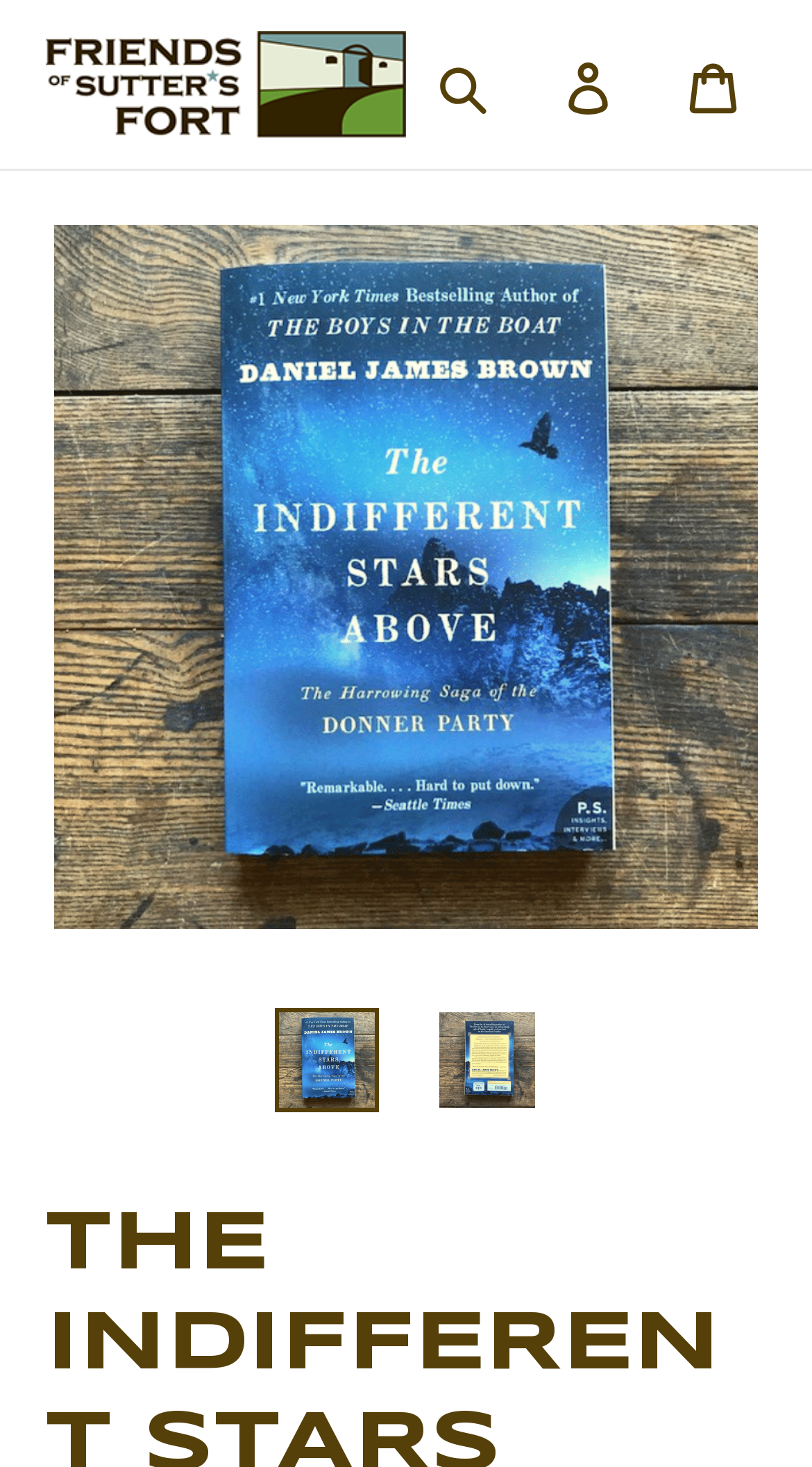Locate and extract the headline of this webpage.

THE INDIFFERENT STARS ABOVE: THE HARROWING SAGA OF THE DONNER PARTY